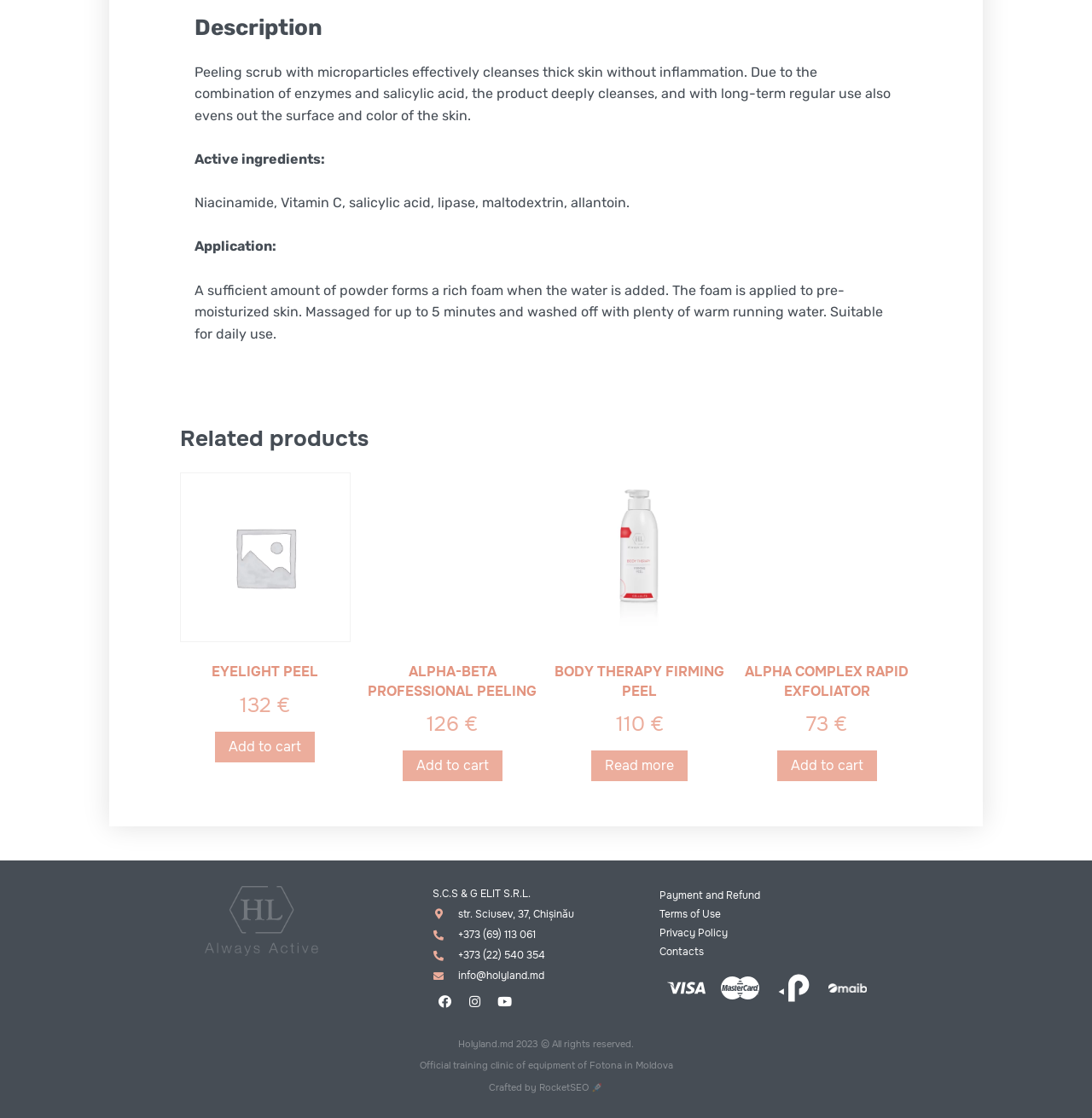Determine the bounding box coordinates of the clickable region to carry out the instruction: "Go to Tourism Tax Index".

None